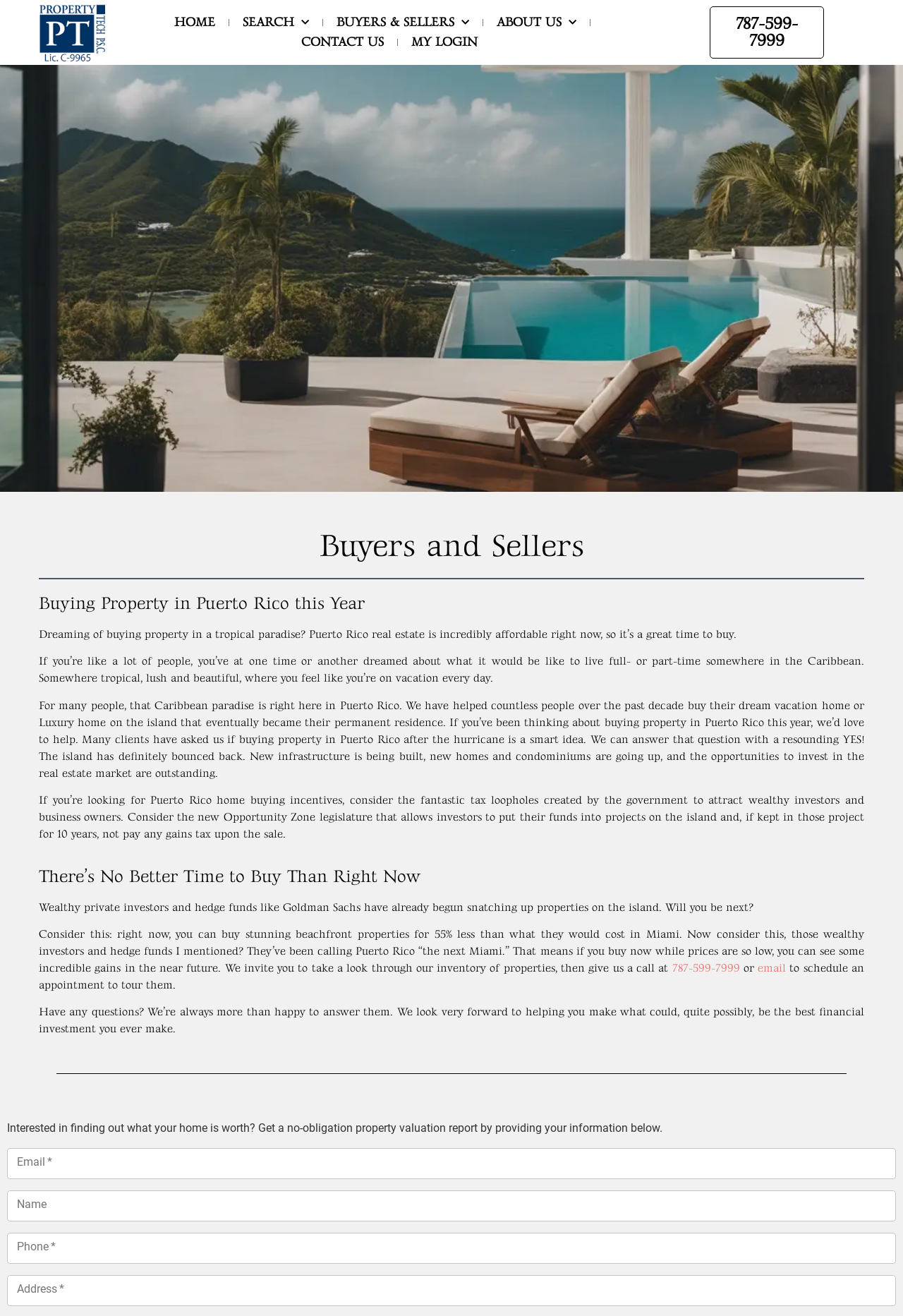Locate the bounding box coordinates of the area that needs to be clicked to fulfill the following instruction: "Click CONTACT US". The coordinates should be in the format of four float numbers between 0 and 1, namely [left, top, right, bottom].

[0.333, 0.025, 0.425, 0.04]